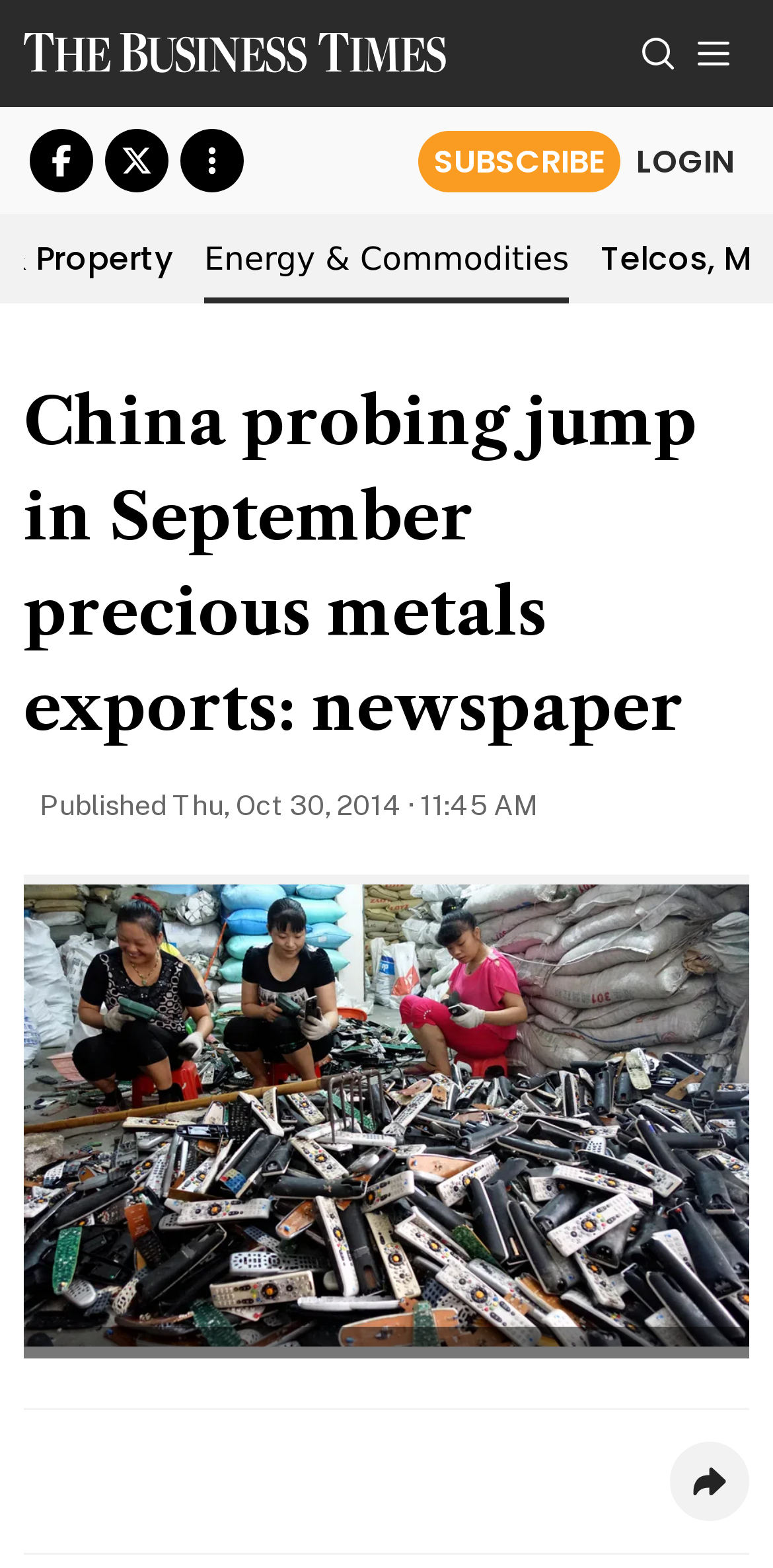What is the publication date of the article?
Your answer should be a single word or phrase derived from the screenshot.

Thu, Oct 30, 2014